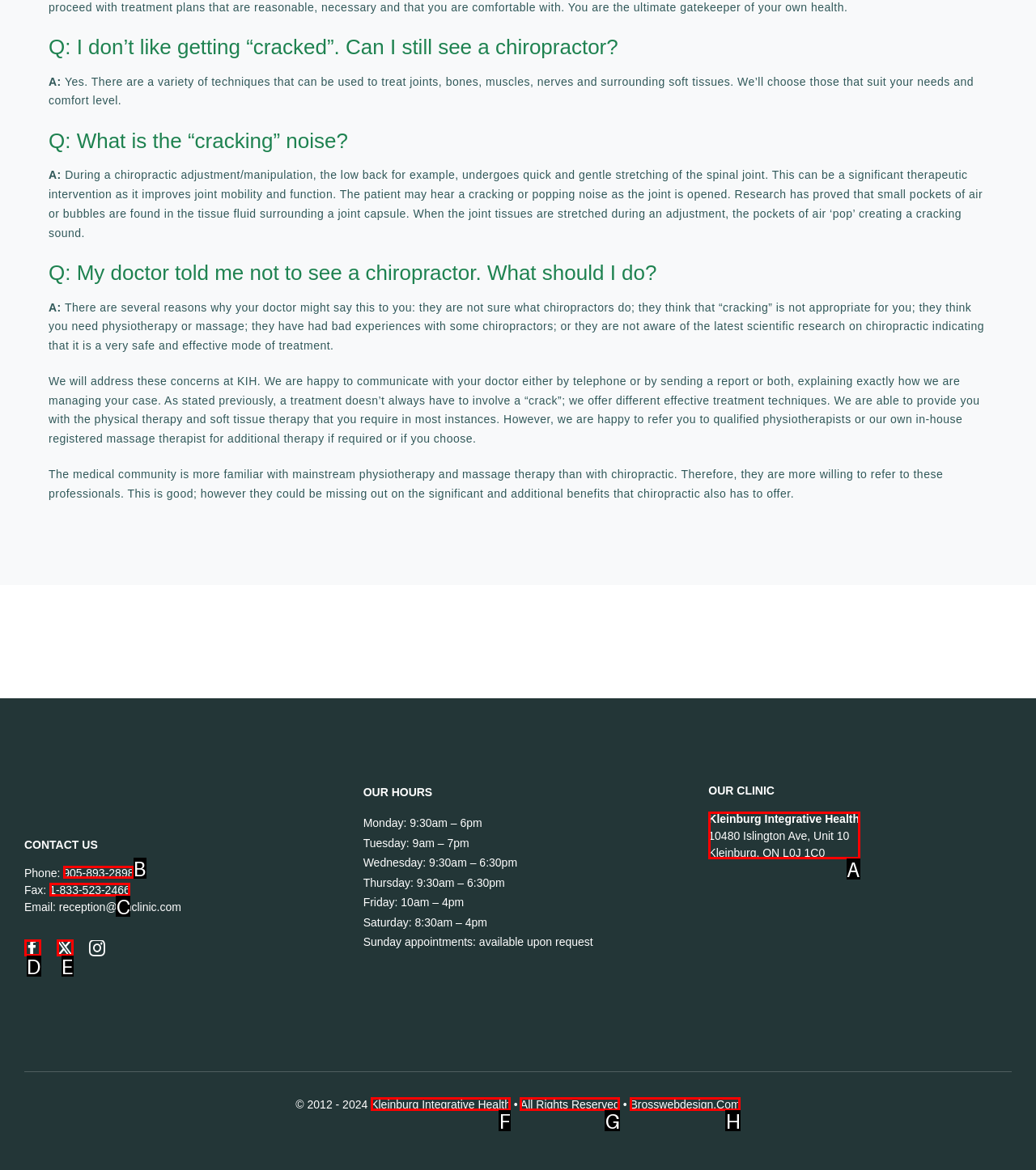Please indicate which option's letter corresponds to the task: Call the phone number by examining the highlighted elements in the screenshot.

B